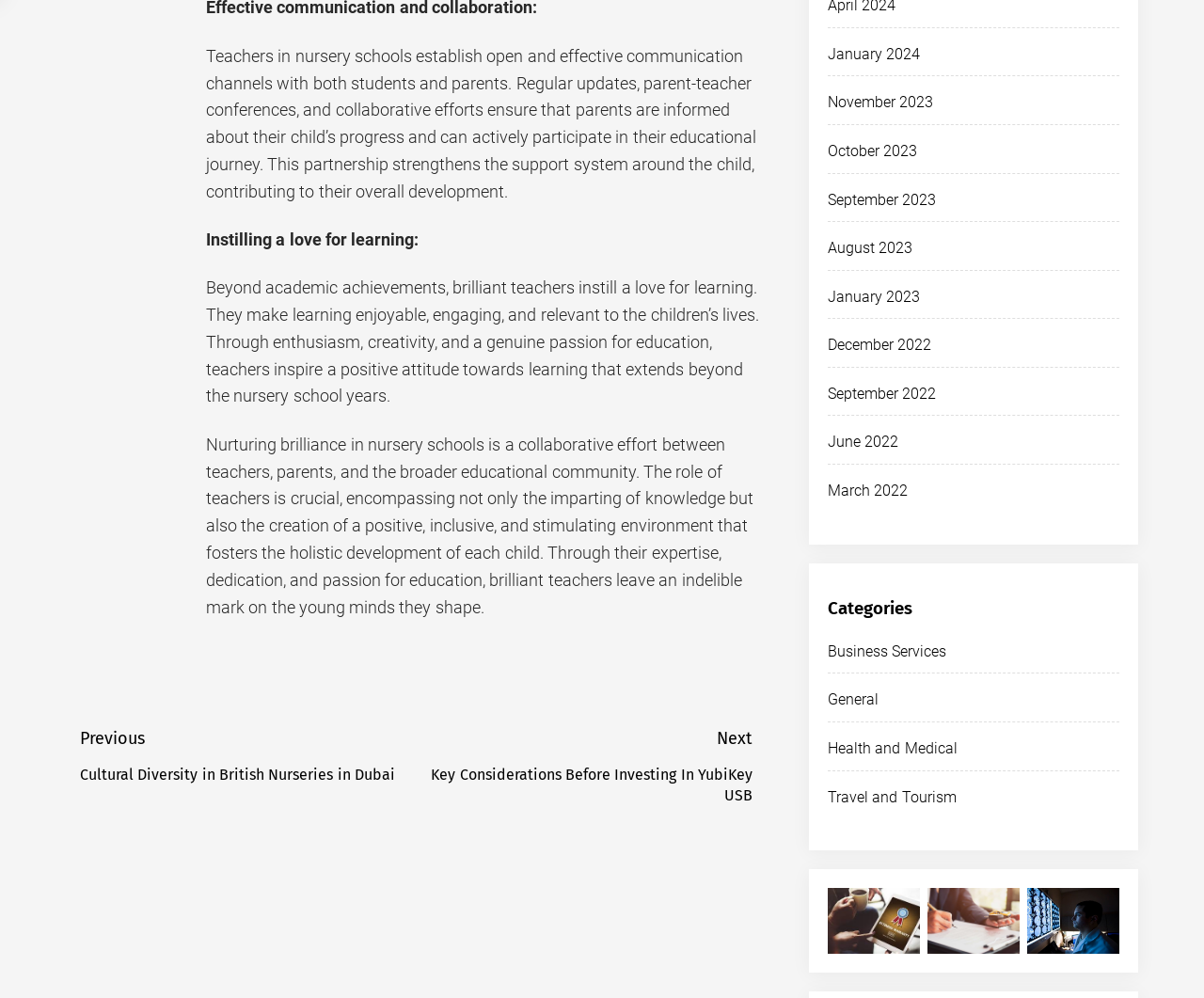Please specify the coordinates of the bounding box for the element that should be clicked to carry out this instruction: "View the 'Categories' section". The coordinates must be four float numbers between 0 and 1, formatted as [left, top, right, bottom].

[0.687, 0.597, 0.93, 0.622]